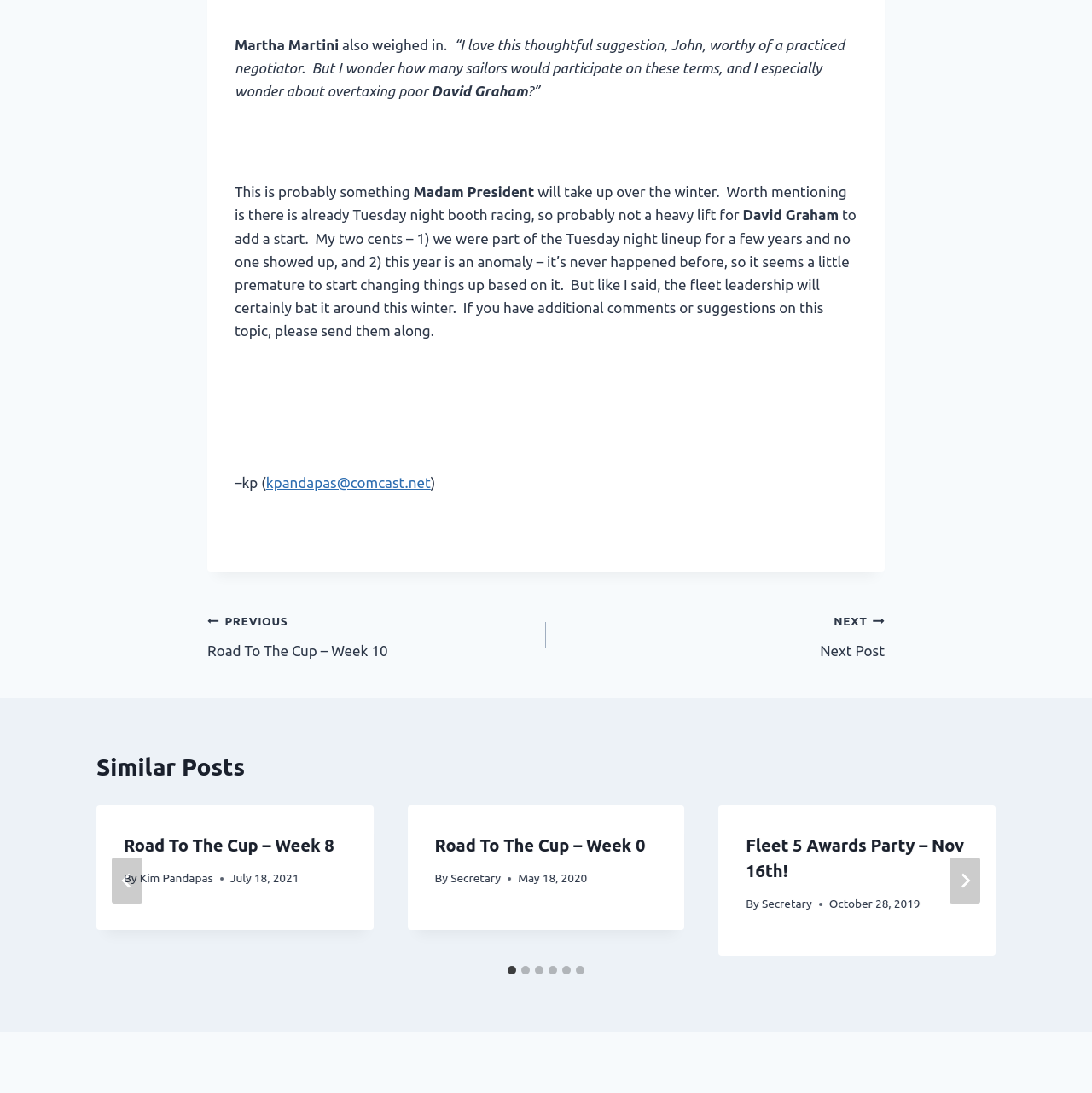Specify the bounding box coordinates (top-left x, top-left y, bottom-right x, bottom-right y) of the UI element in the screenshot that matches this description: NextContinue Next Post

[0.5, 0.556, 0.81, 0.606]